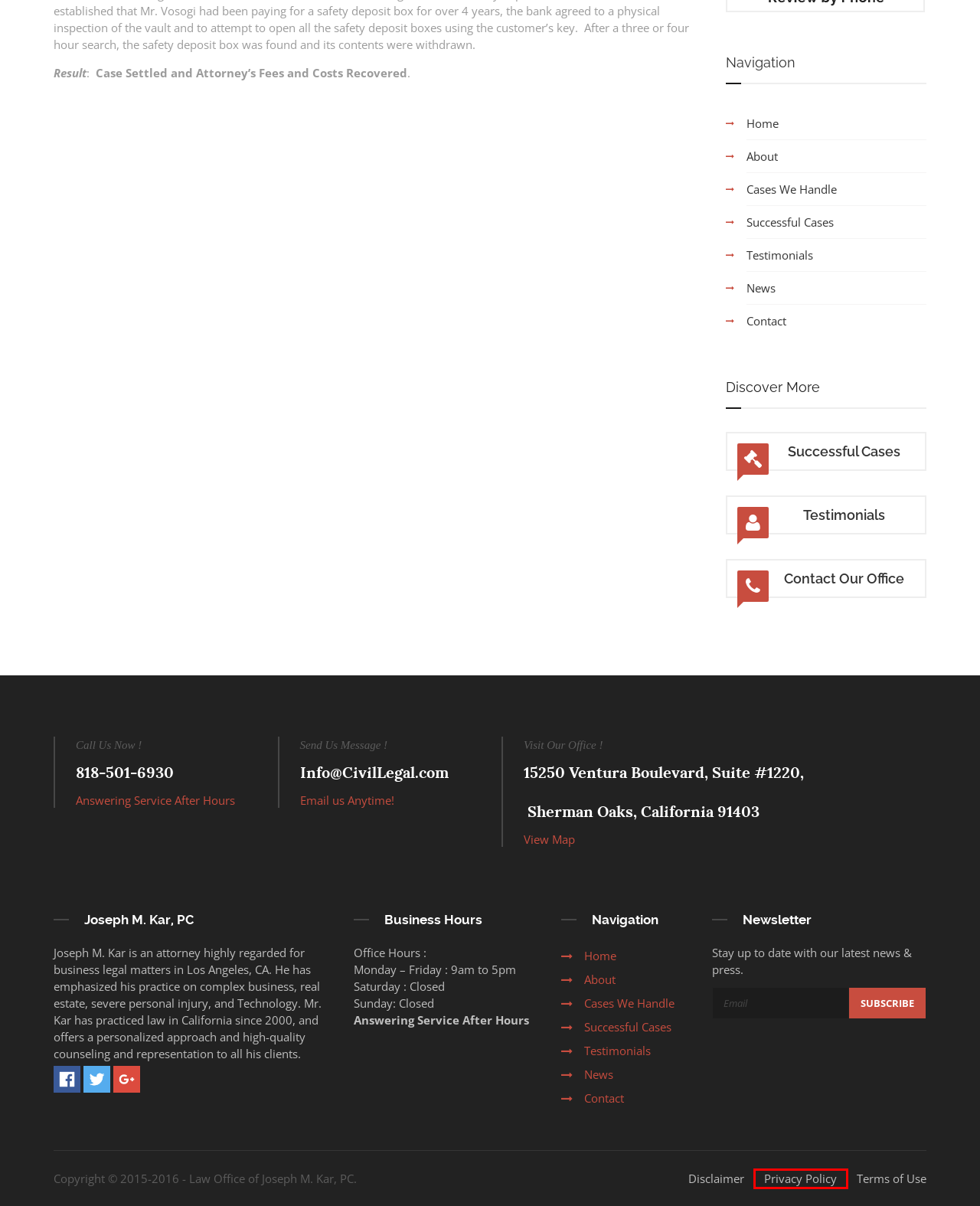Given a webpage screenshot with a UI element marked by a red bounding box, choose the description that best corresponds to the new webpage that will appear after clicking the element. The candidates are:
A. Successful Cases - Law Office of Joseph M. Kar, PC
B. Privacy Policy - Law Office of Joseph M. Kar, PC
C. Contact - Law Office of Joseph M. Kar, PC
D. Home - Law Office of Joseph M. Kar, PC
E. Terms of Use - Law Office of Joseph M. Kar, PC
F. Disclaimer - Law Office of Joseph M. Kar, PC
G. About Us - The Law Office of Joseph M. Kar, PC
H. Testimonials - Law Office of Joseph M. Kar, PC

B